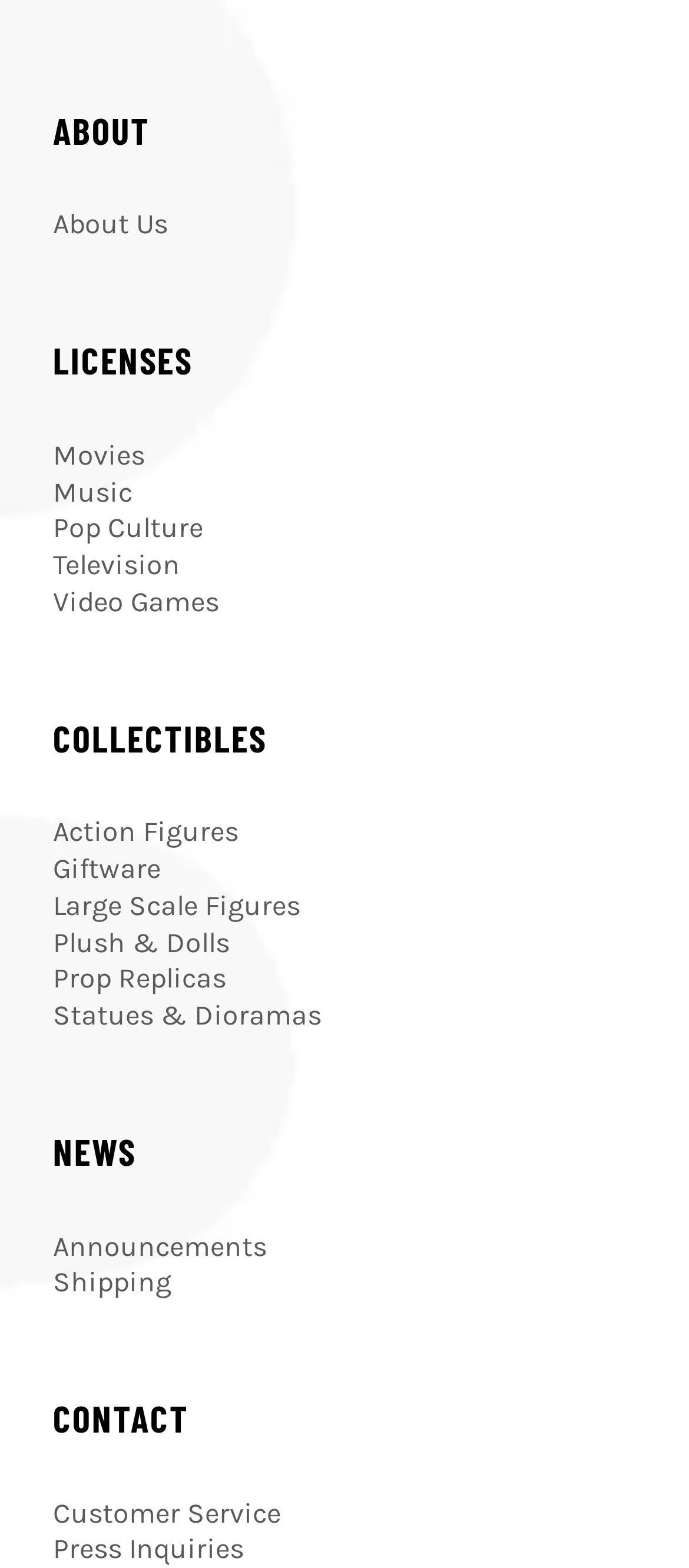Please determine the bounding box coordinates of the element's region to click for the following instruction: "Go to Home page".

None